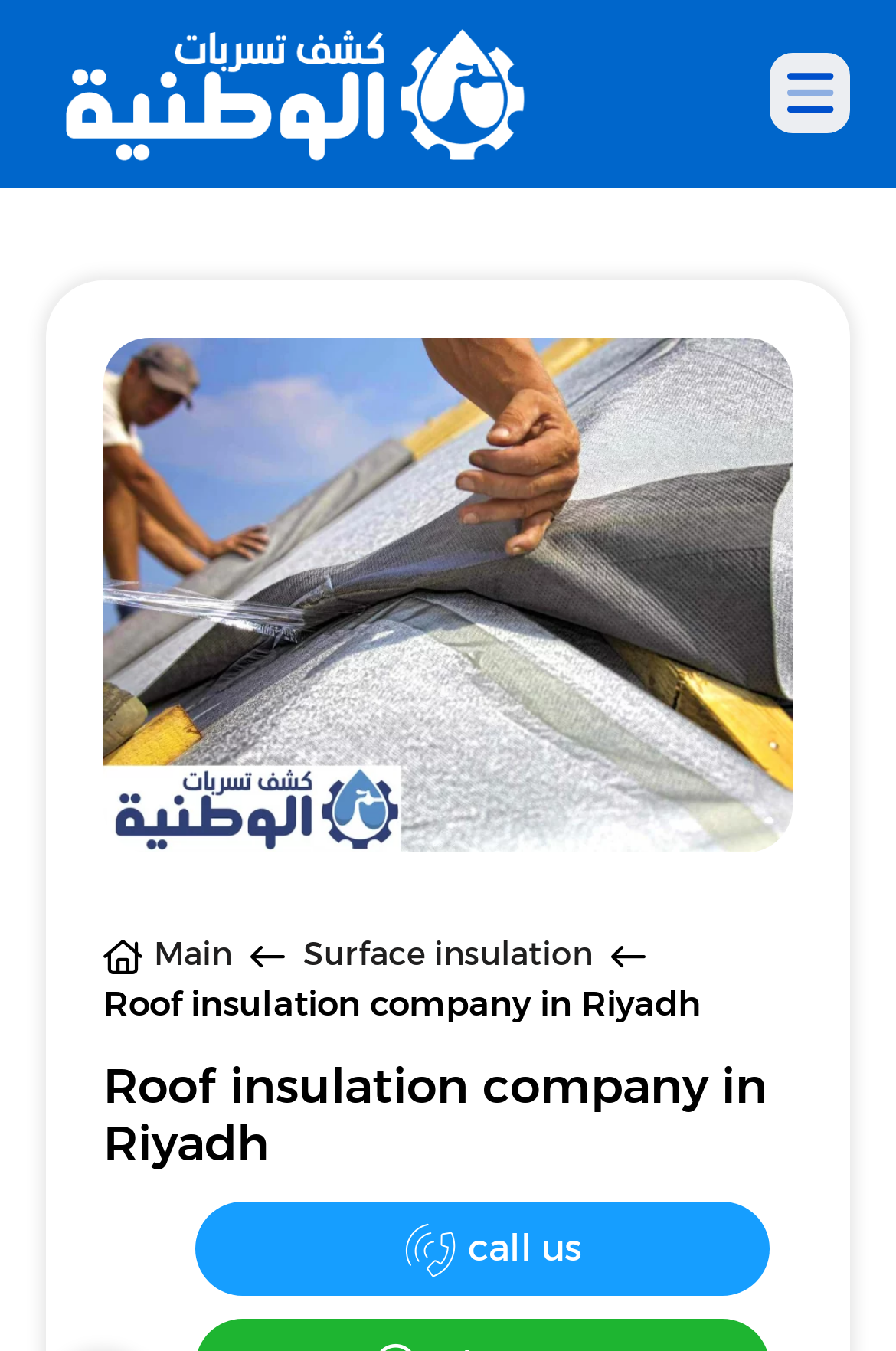Find the bounding box of the UI element described as follows: "Main".

[0.172, 0.691, 0.259, 0.725]